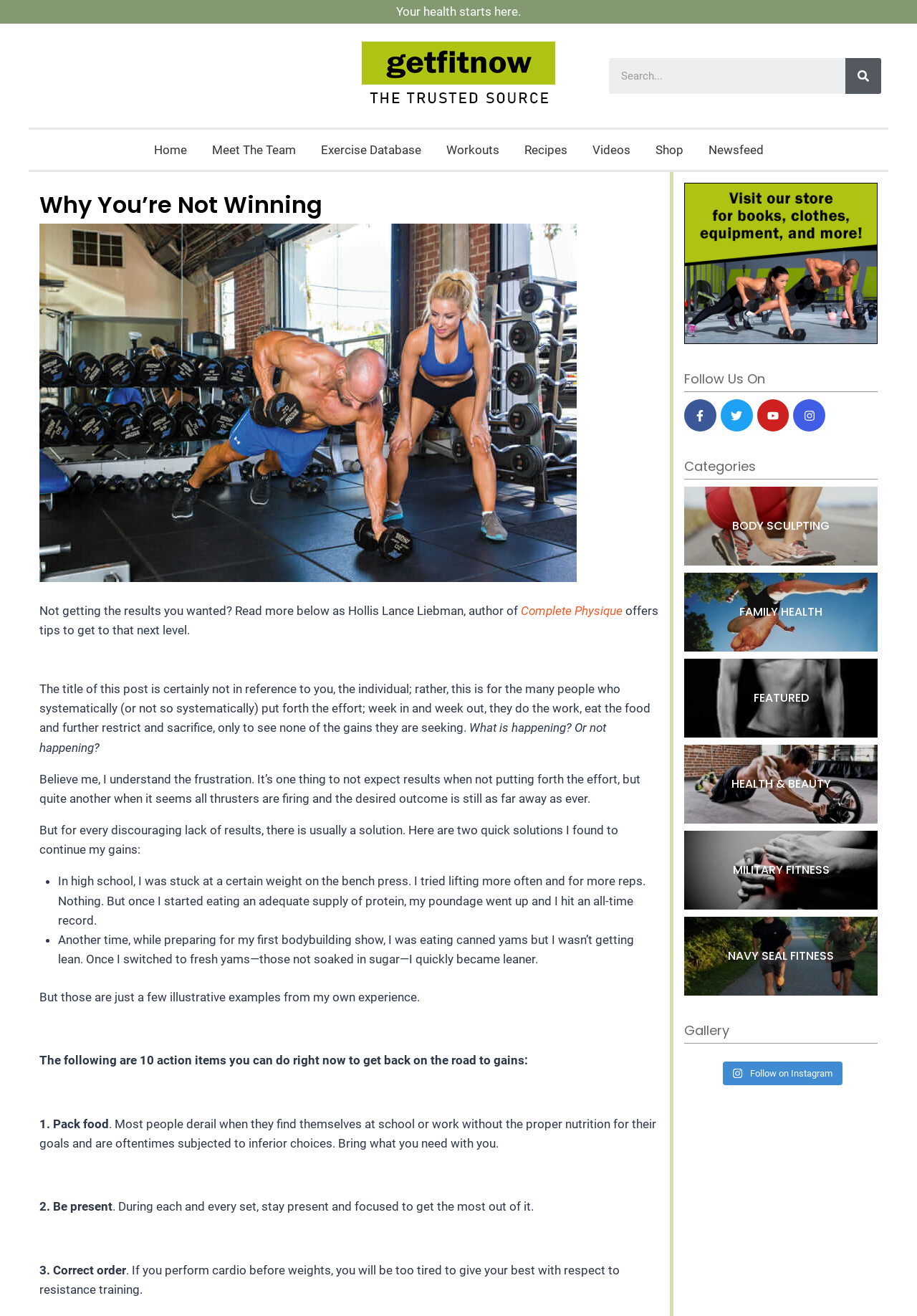Given the element description: "Body Sculpting", predict the bounding box coordinates of this UI element. The coordinates must be four float numbers between 0 and 1, given as [left, top, right, bottom].

[0.746, 0.37, 0.957, 0.43]